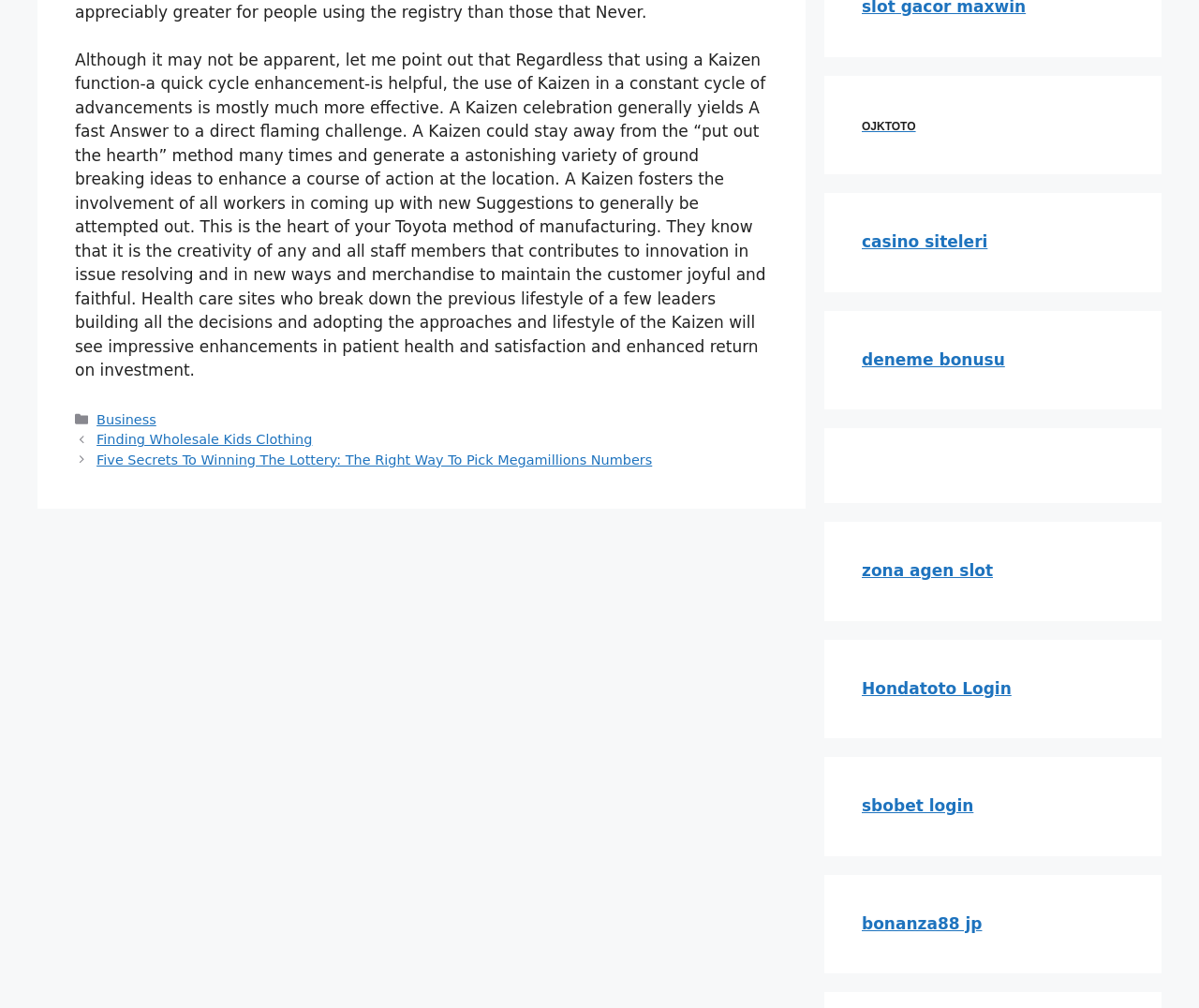Find the bounding box coordinates of the area that needs to be clicked in order to achieve the following instruction: "Enter your name". The coordinates should be specified as four float numbers between 0 and 1, i.e., [left, top, right, bottom].

None